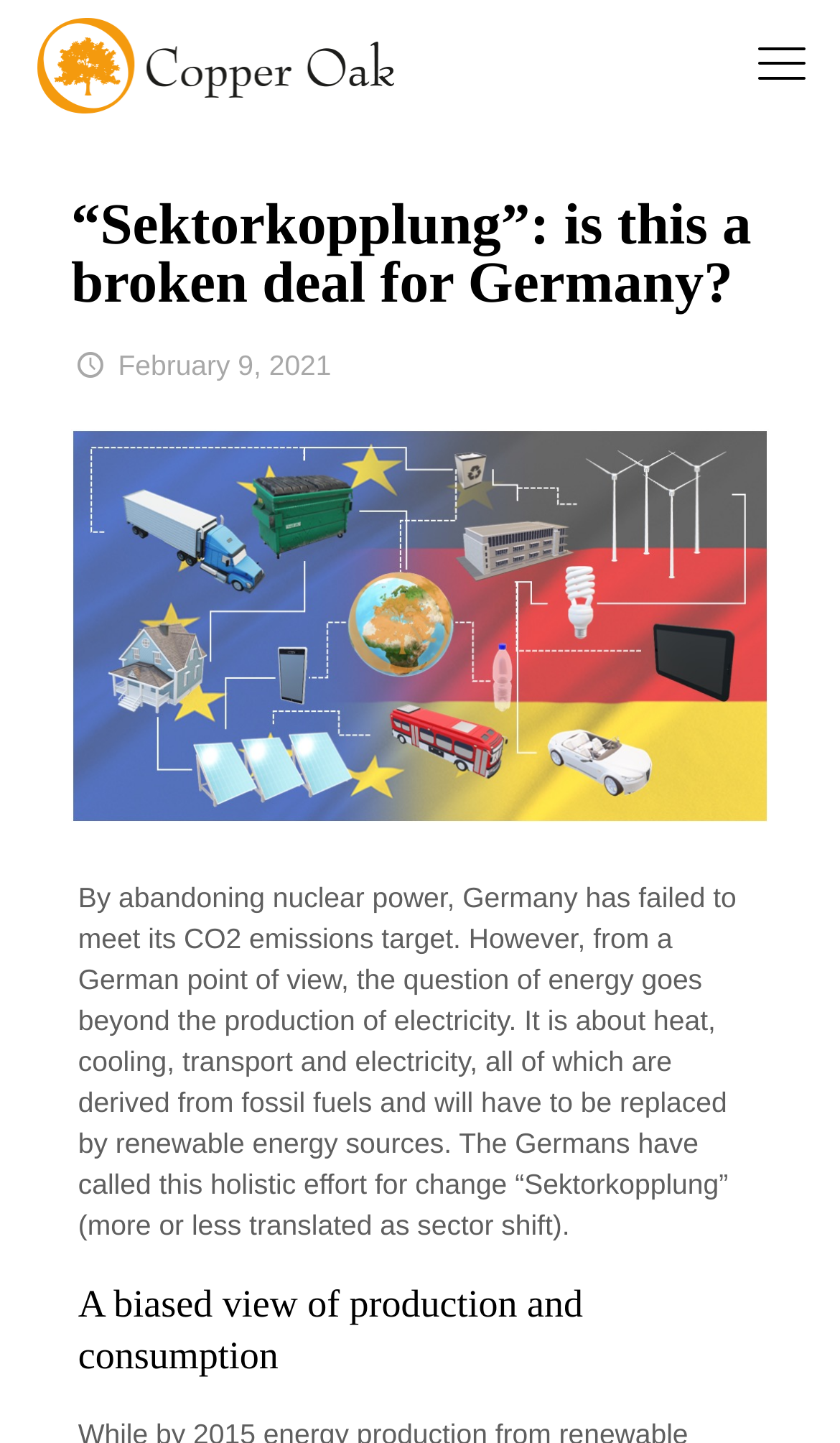Refer to the screenshot and give an in-depth answer to this question: What is the main topic of the article?

I determined the main topic of the article by reading the main heading and the first paragraph of the article content. The main heading mentions 'Sektorkopplung' and the first paragraph explains what it means and its significance in the context of Germany's energy policy.